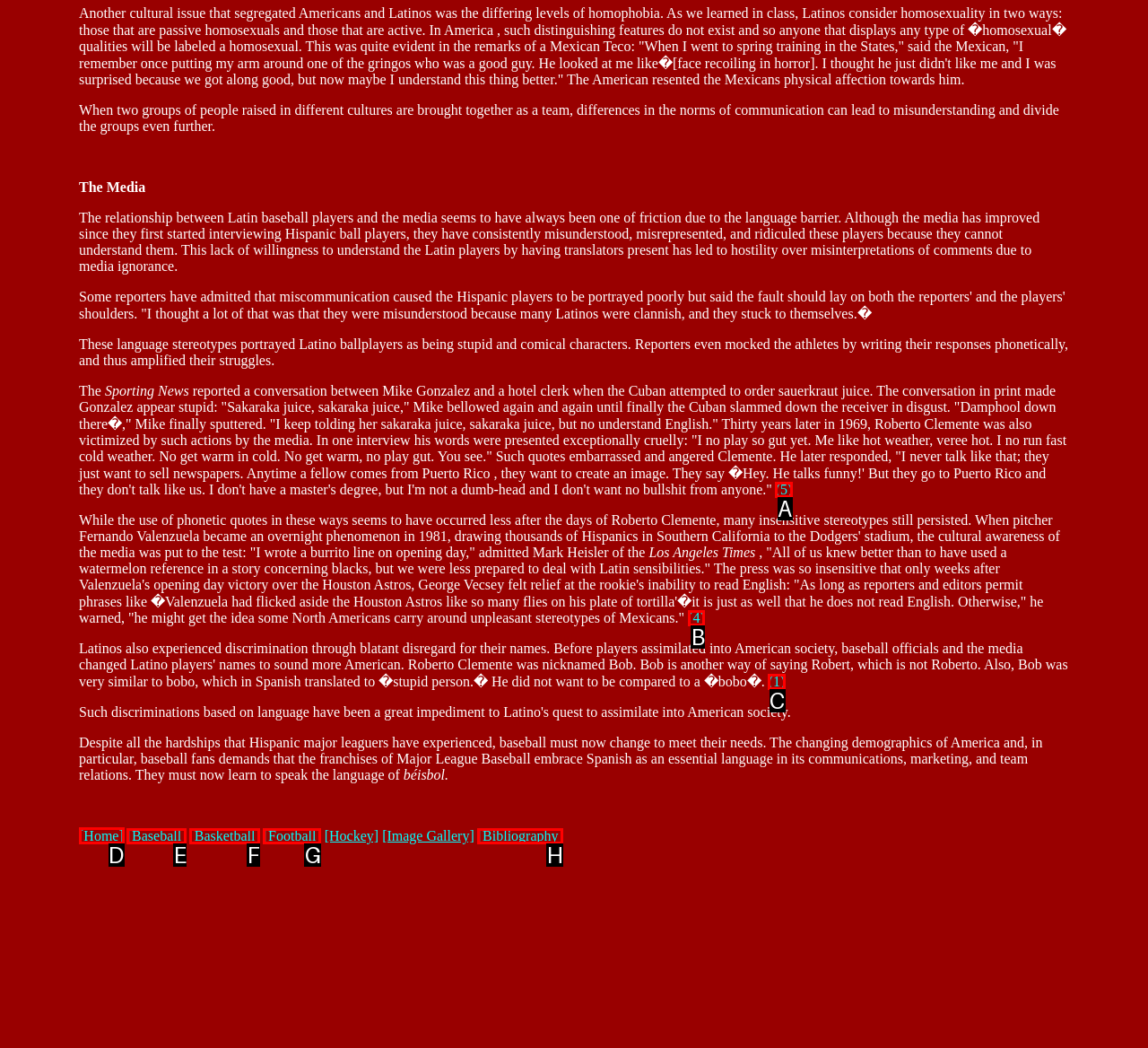Select the HTML element that needs to be clicked to perform the task: Go to Home. Reply with the letter of the chosen option.

D